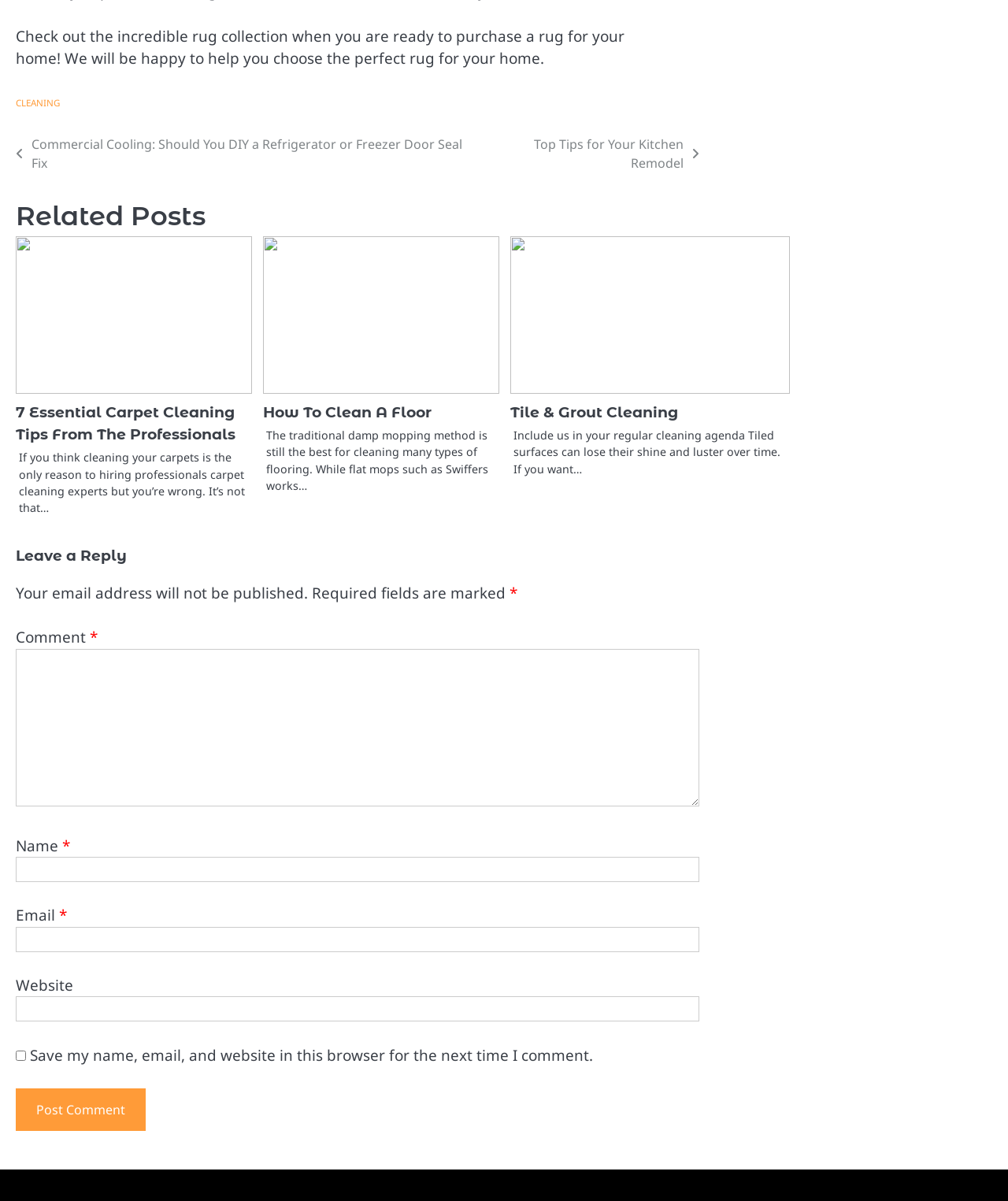What is the purpose of the comment section?
Please give a detailed and elaborate answer to the question.

The comment section is indicated by the heading 'Leave a Reply' and contains fields for users to input their name, email, website, and comment, suggesting that the purpose is for users to leave a reply or comment on the webpage's content.